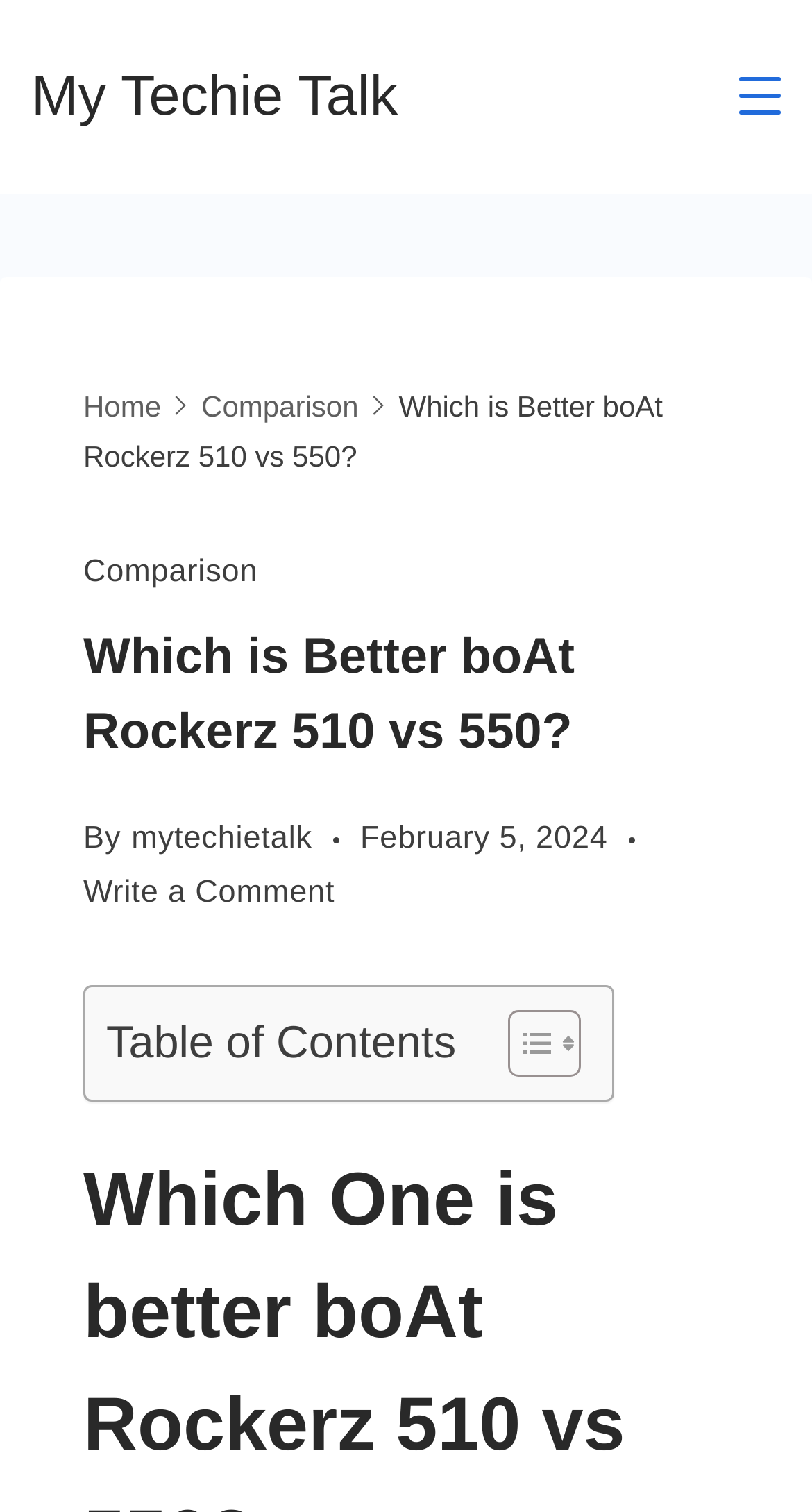Extract the bounding box coordinates for the UI element described by the text: "Home". The coordinates should be in the form of [left, top, right, bottom] with values between 0 and 1.

[0.103, 0.257, 0.198, 0.279]